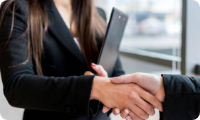Reply to the question below using a single word or brief phrase:
What type of environment is depicted in the image?

Corporate environment